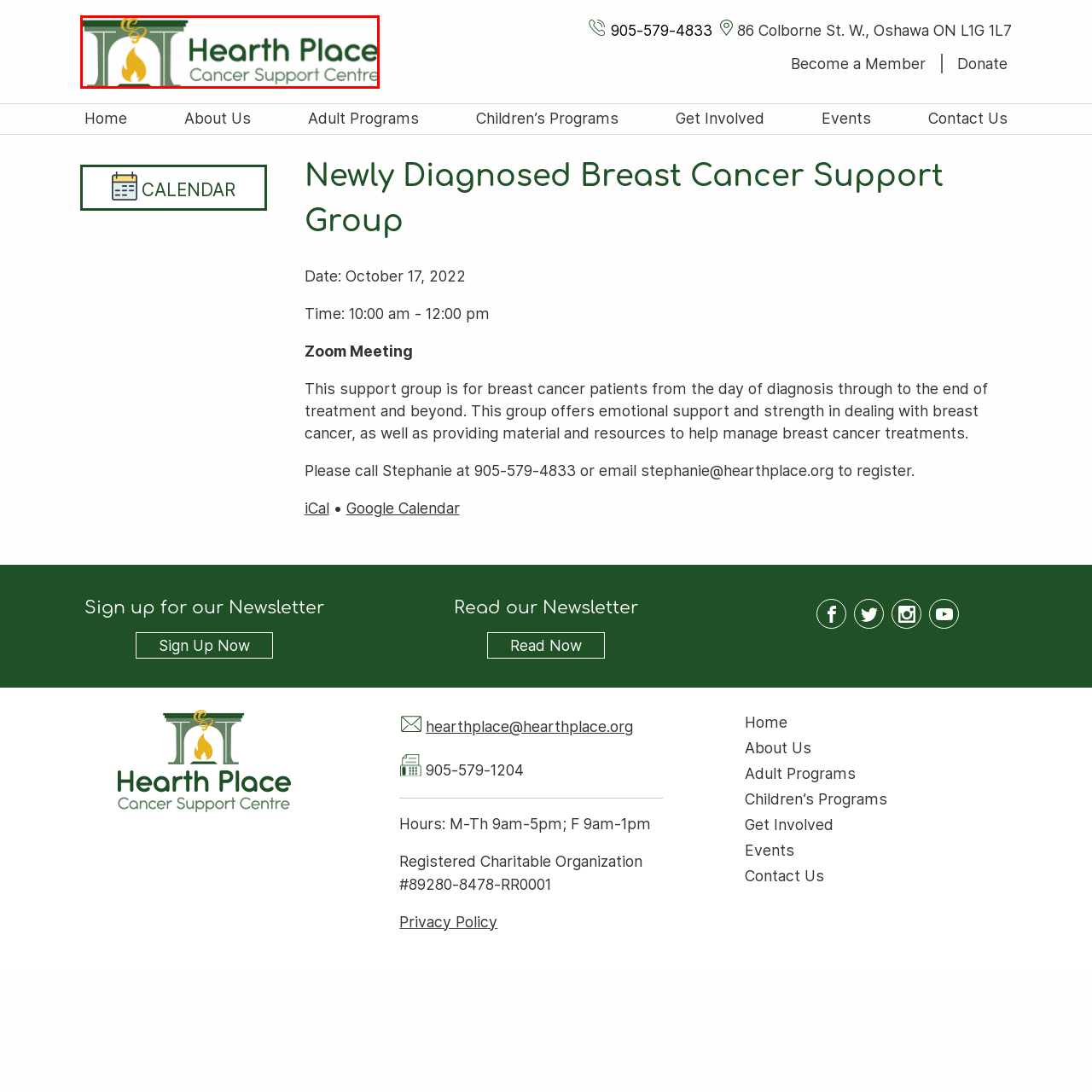Consider the image within the red frame and reply with a brief answer: What does the flame in the logo symbolize?

Warmth and community